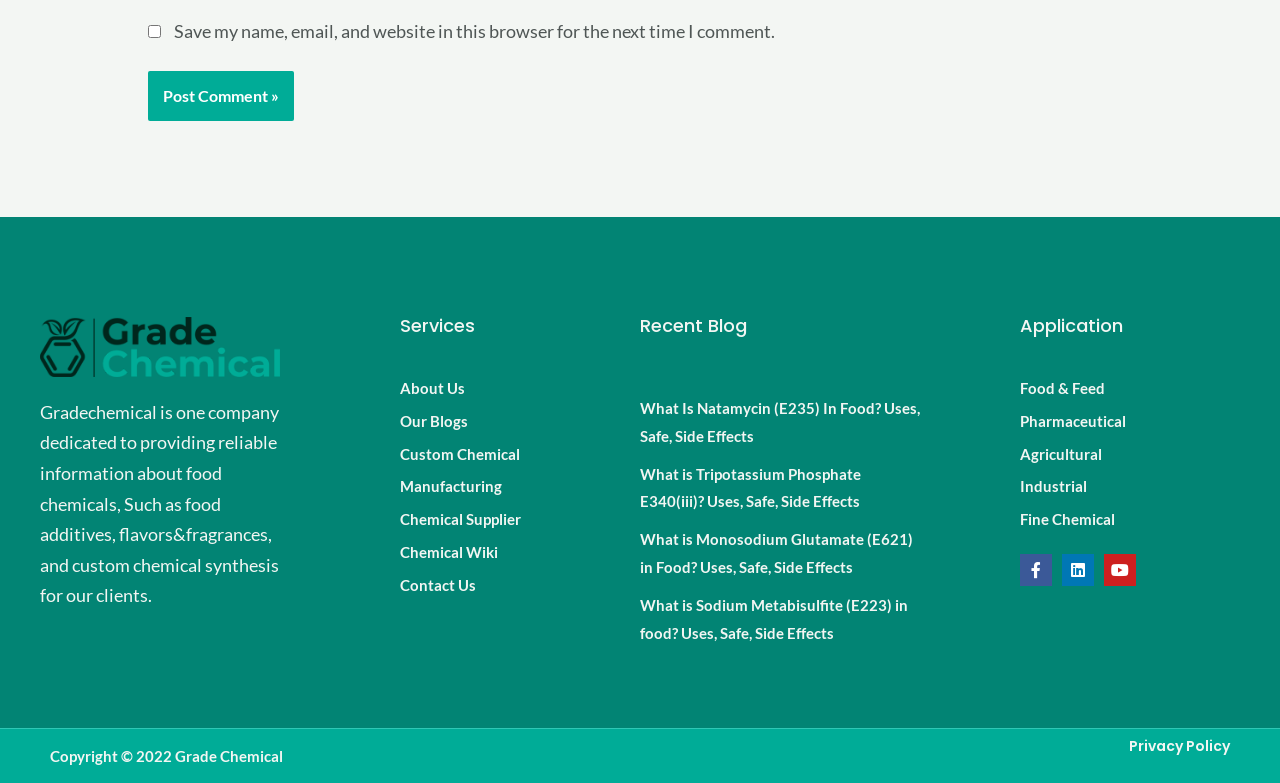What is the topic of the first article under the 'Recent Blog' section?
Craft a detailed and extensive response to the question.

The first article under the 'Recent Blog' section is linked to the text 'What Is Natamycin (E235) In Food? Uses, Safe, Side Effects' which suggests that the topic of the article is Natamycin (E235) in Food.